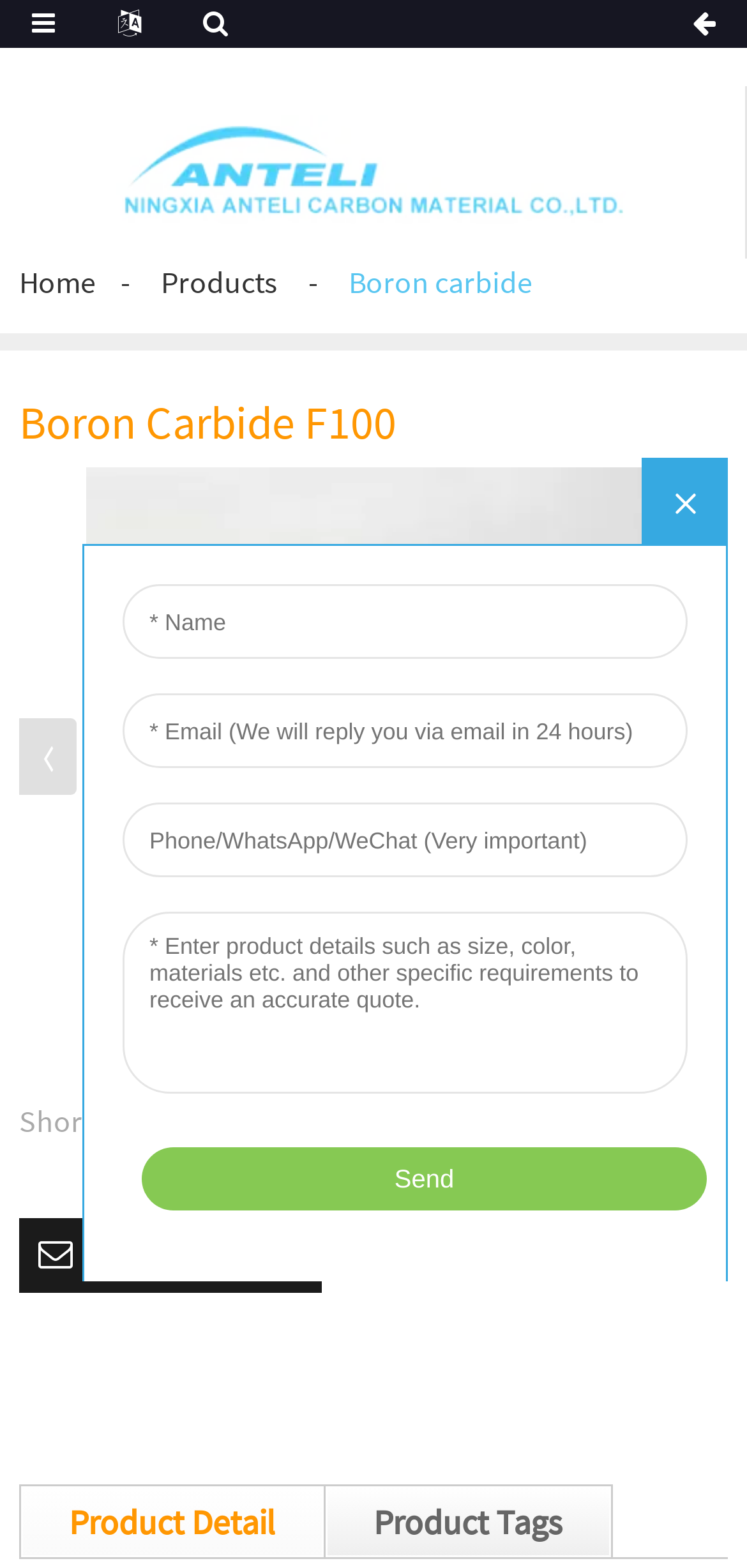Locate the bounding box of the UI element with the following description: "Send email to us".

[0.026, 0.777, 0.431, 0.825]